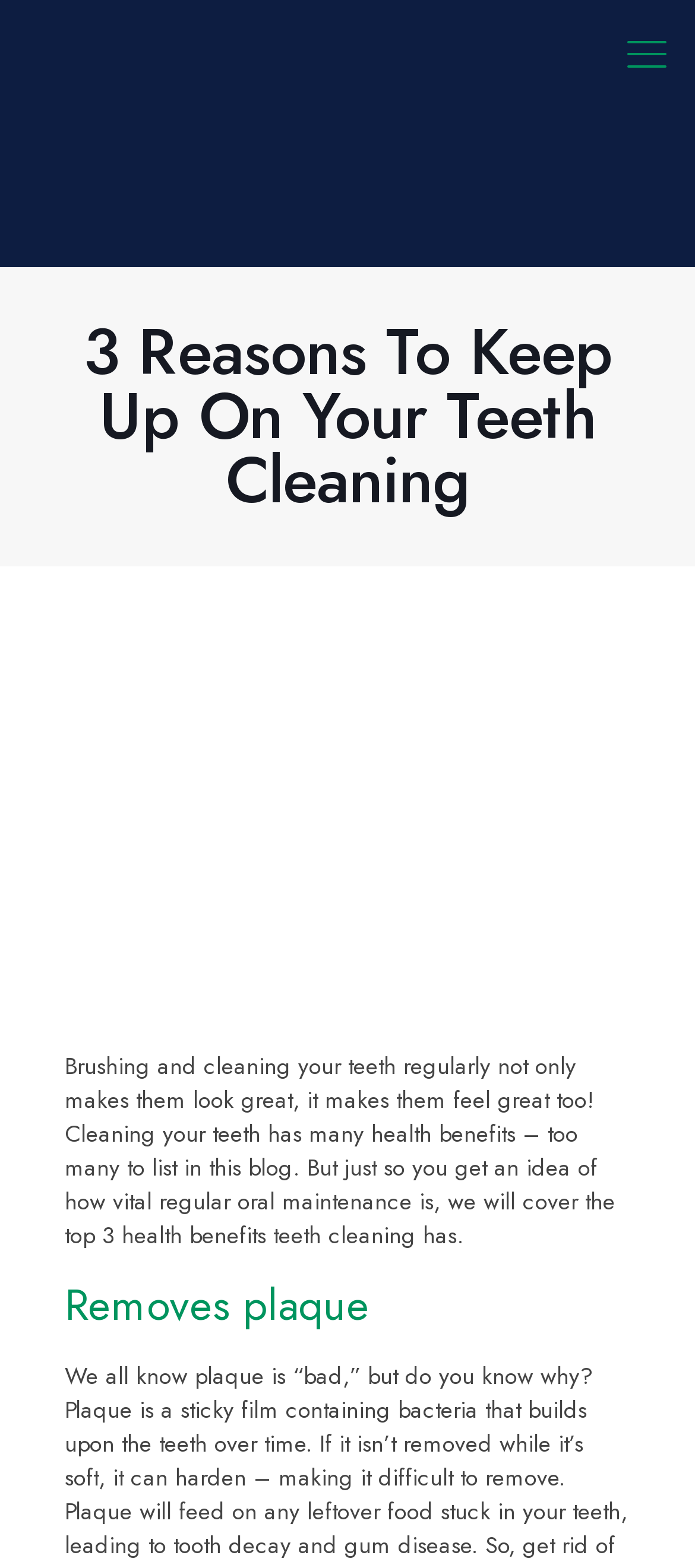What is the main topic of this webpage?
Please look at the screenshot and answer in one word or a short phrase.

Teeth cleaning